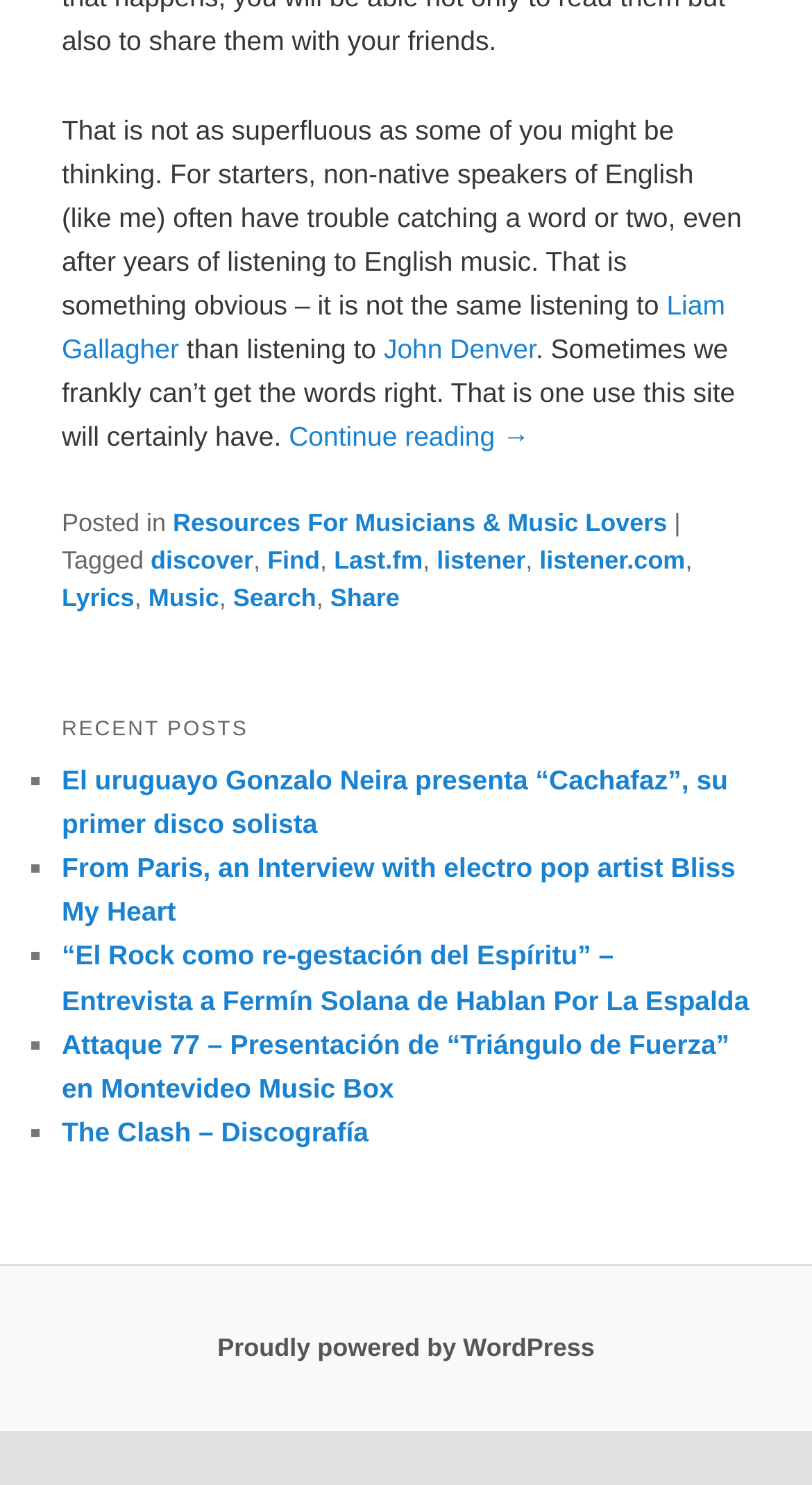Specify the bounding box coordinates of the area to click in order to execute this command: 'Explore the category Resources For Musicians & Music Lovers'. The coordinates should consist of four float numbers ranging from 0 to 1, and should be formatted as [left, top, right, bottom].

[0.213, 0.342, 0.822, 0.361]